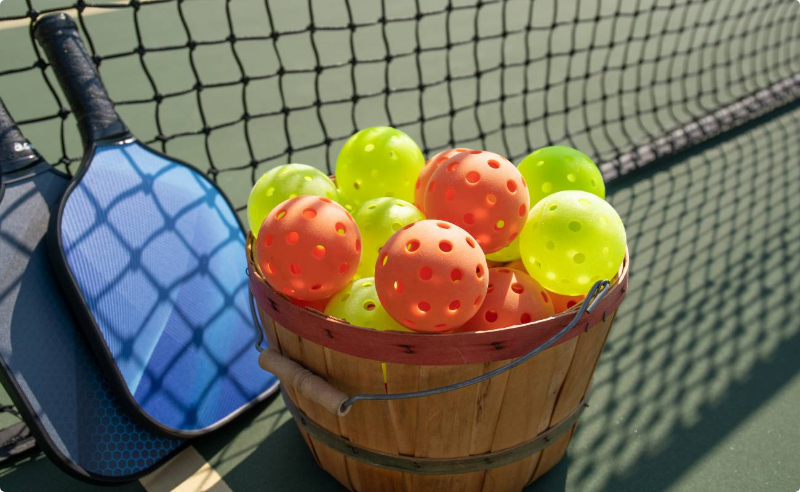What is the color of the paddle?
Based on the screenshot, respond with a single word or phrase.

Blue